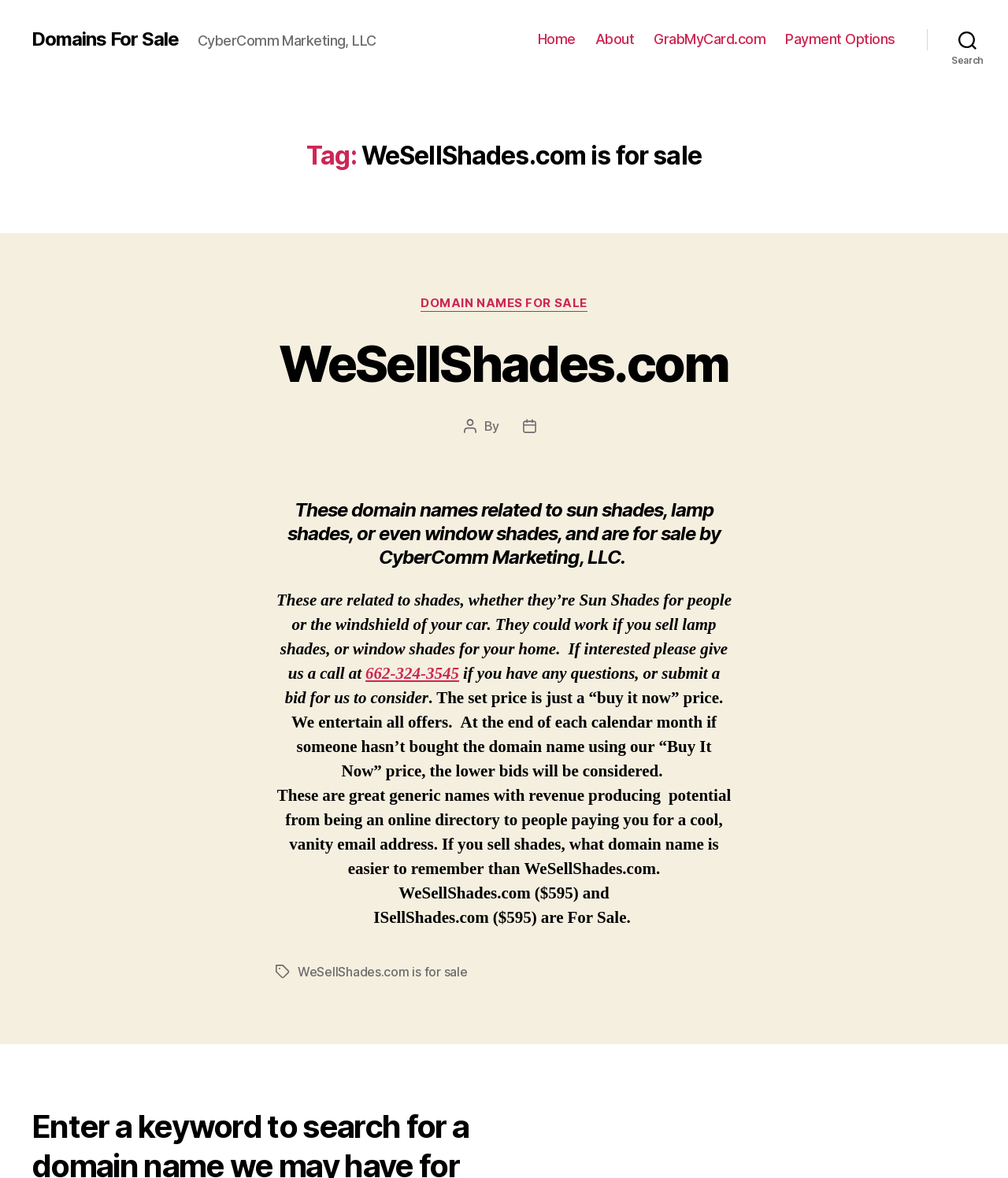Determine the bounding box coordinates of the area to click in order to meet this instruction: "Request information in English".

None